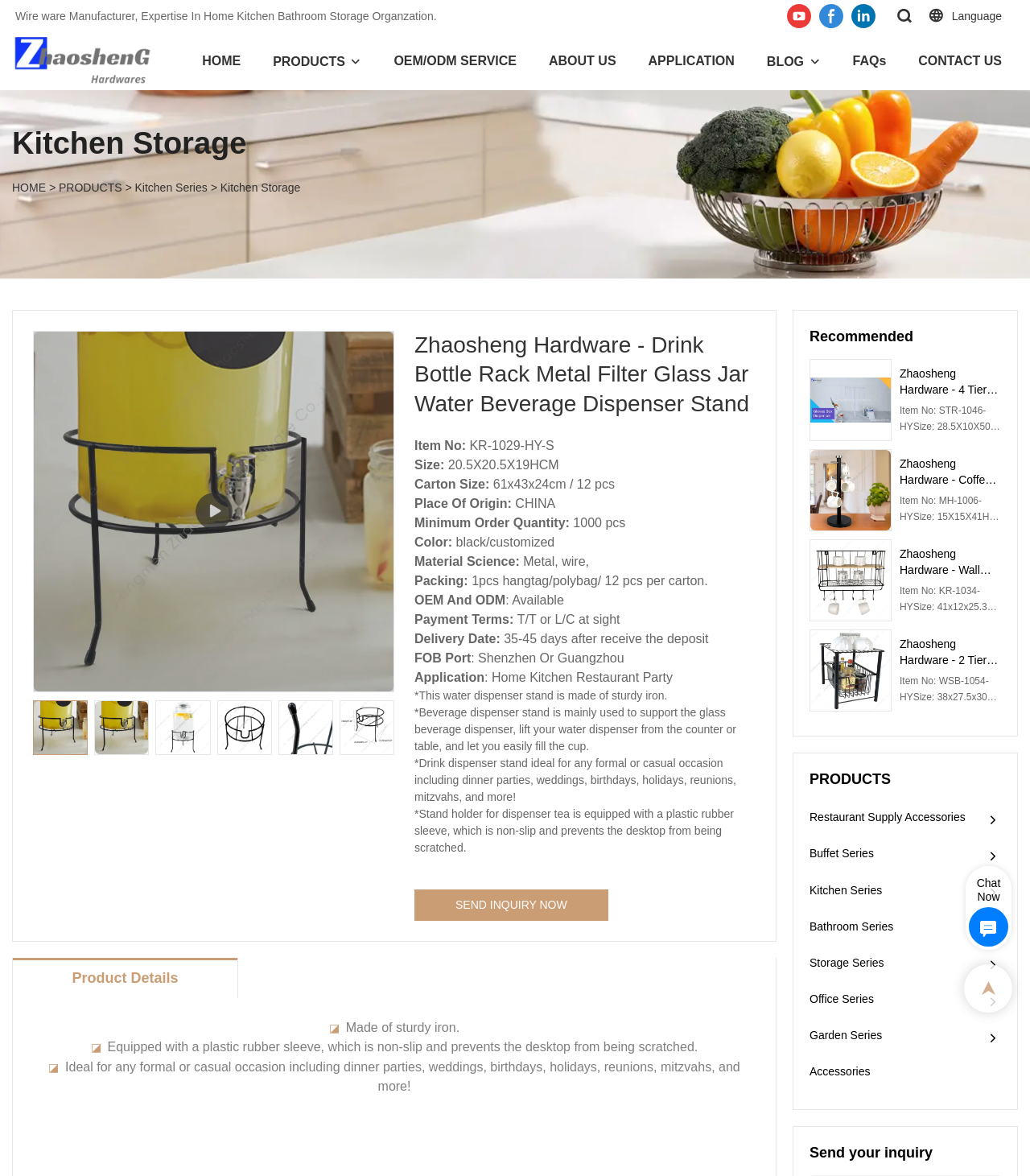Please predict the bounding box coordinates of the element's region where a click is necessary to complete the following instruction: "Click the SEND INQUIRY NOW button". The coordinates should be represented by four float numbers between 0 and 1, i.e., [left, top, right, bottom].

[0.402, 0.764, 0.59, 0.775]